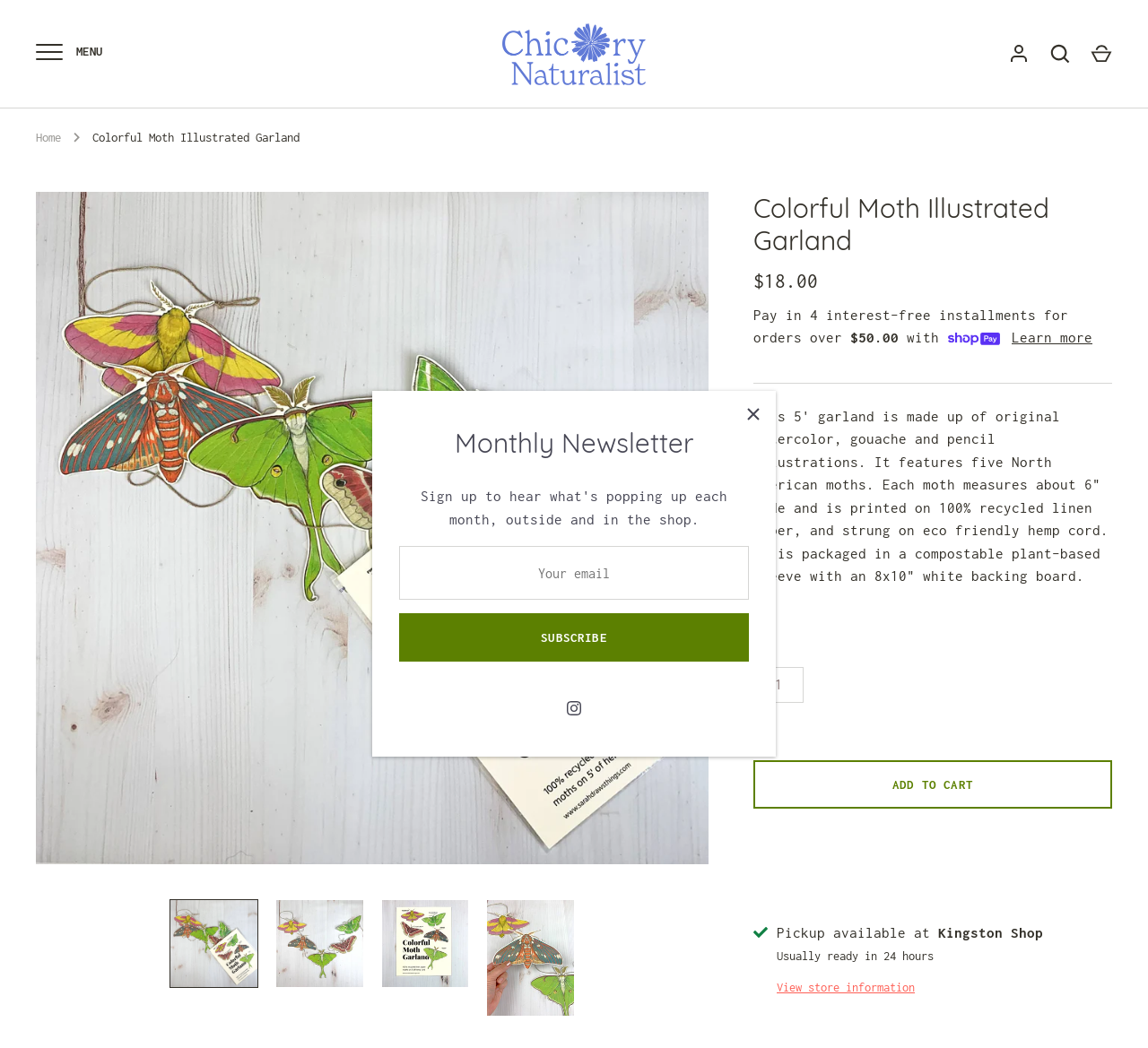Extract the bounding box coordinates for the UI element described as: "shop by interest".

[0.023, 0.332, 0.323, 0.381]